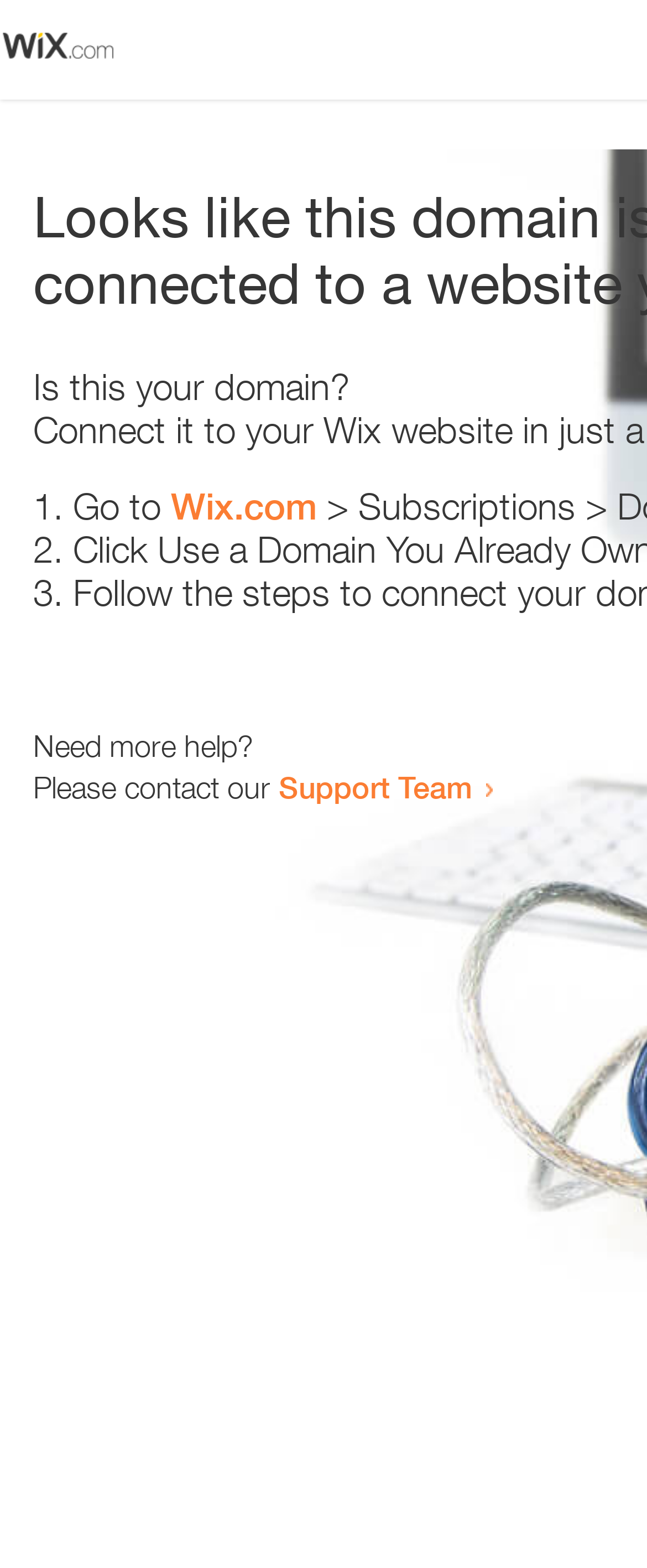Provide a brief response to the question using a single word or phrase: 
What is the domain in question?

this domain